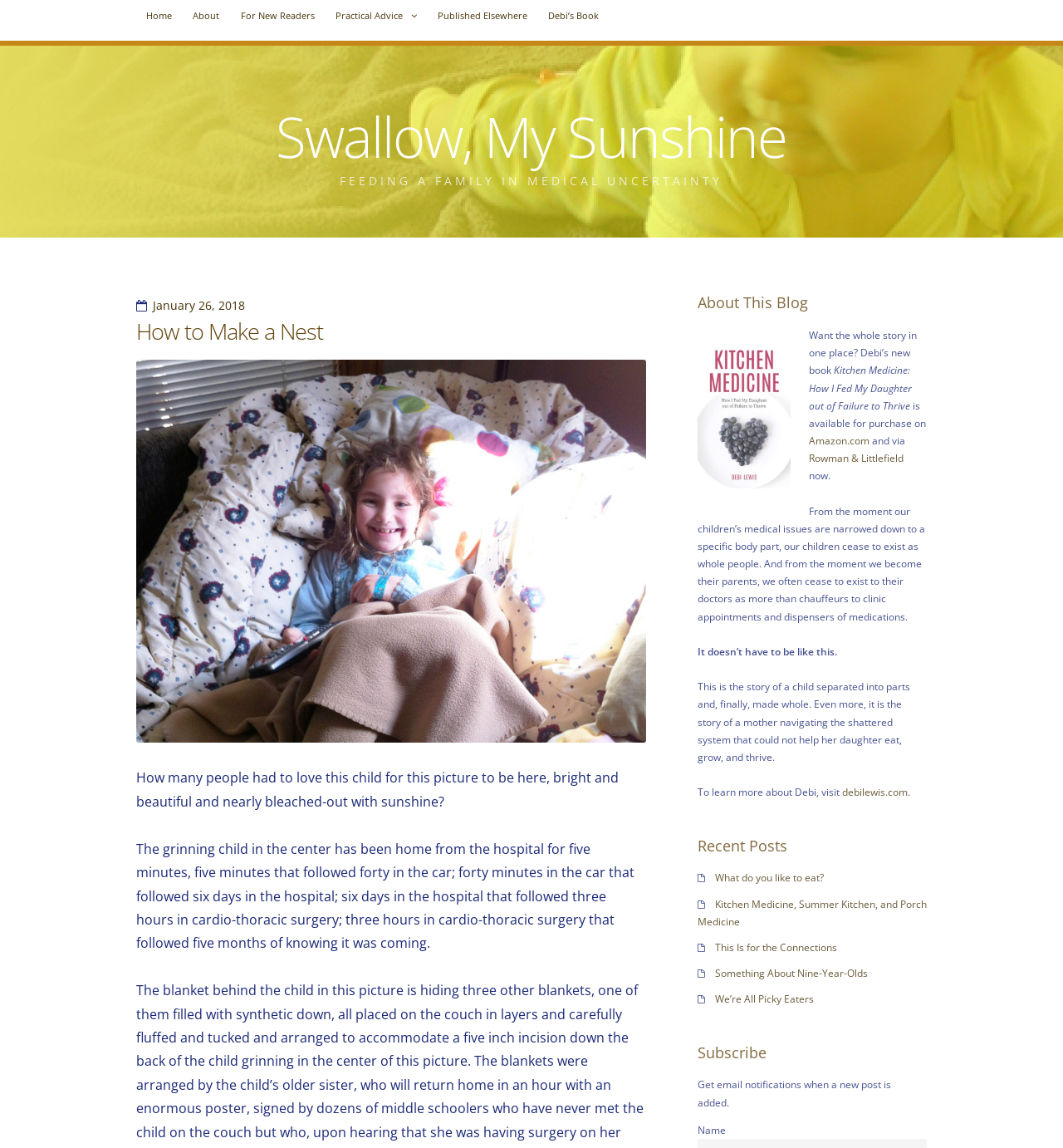Could you locate the bounding box coordinates for the section that should be clicked to accomplish this task: "Buy Debi's book on Amazon".

[0.761, 0.378, 0.818, 0.389]